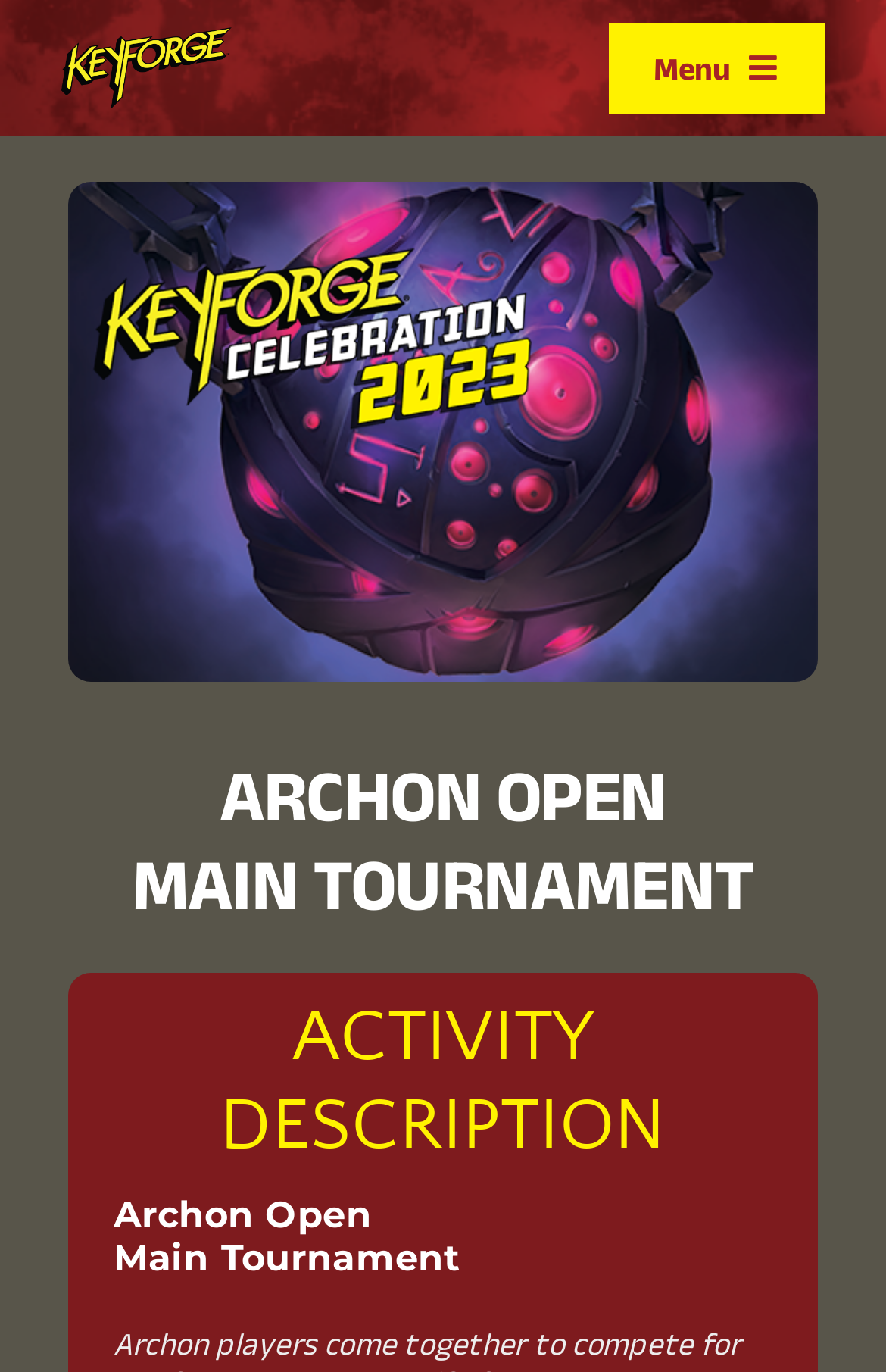Extract the primary headline from the webpage and present its text.

ARCHON OPEN
MAIN TOURNAMENT